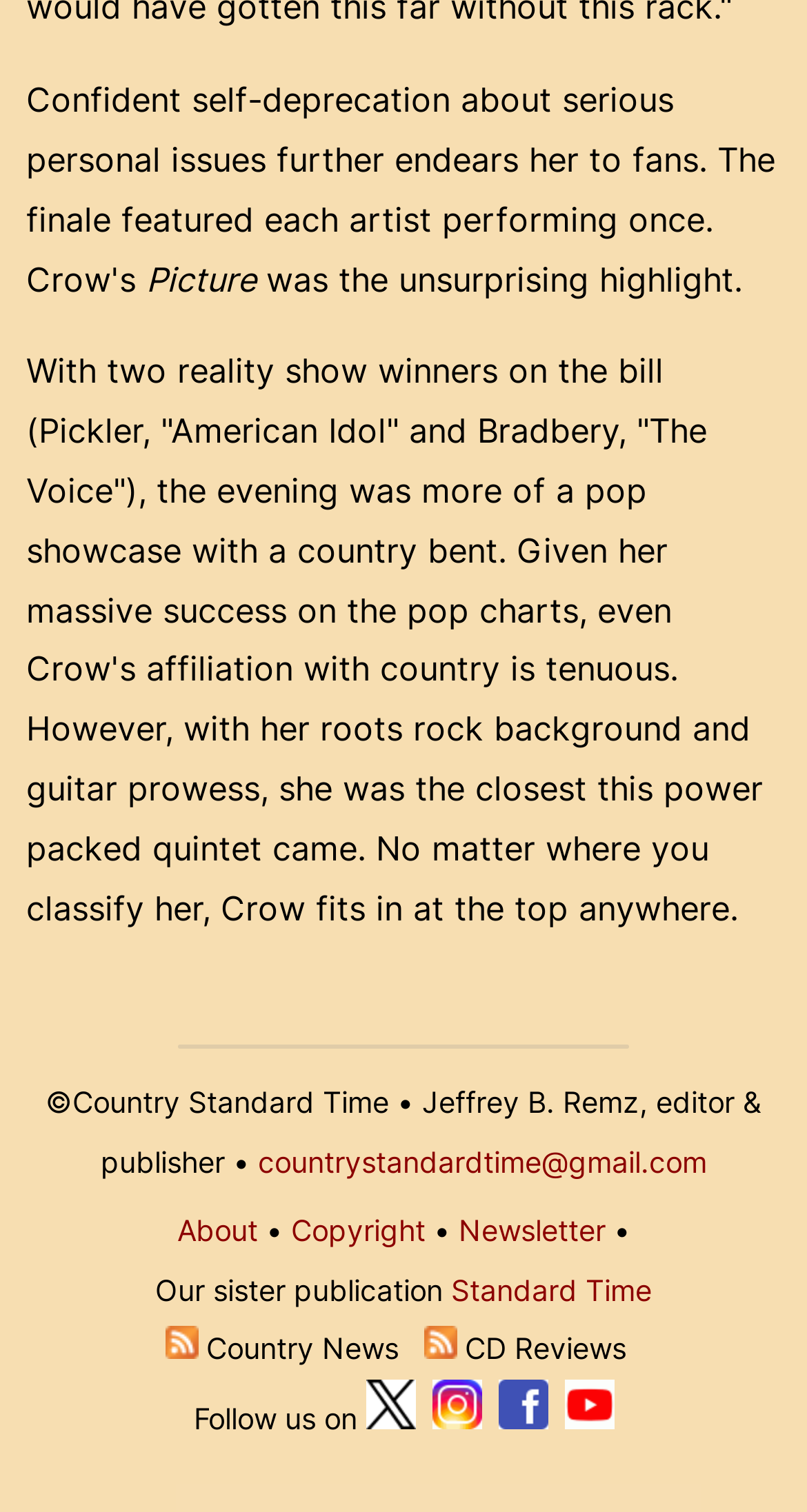Please answer the following question using a single word or phrase: 
Who is the editor and publisher of the website?

Jeffrey B. Remz